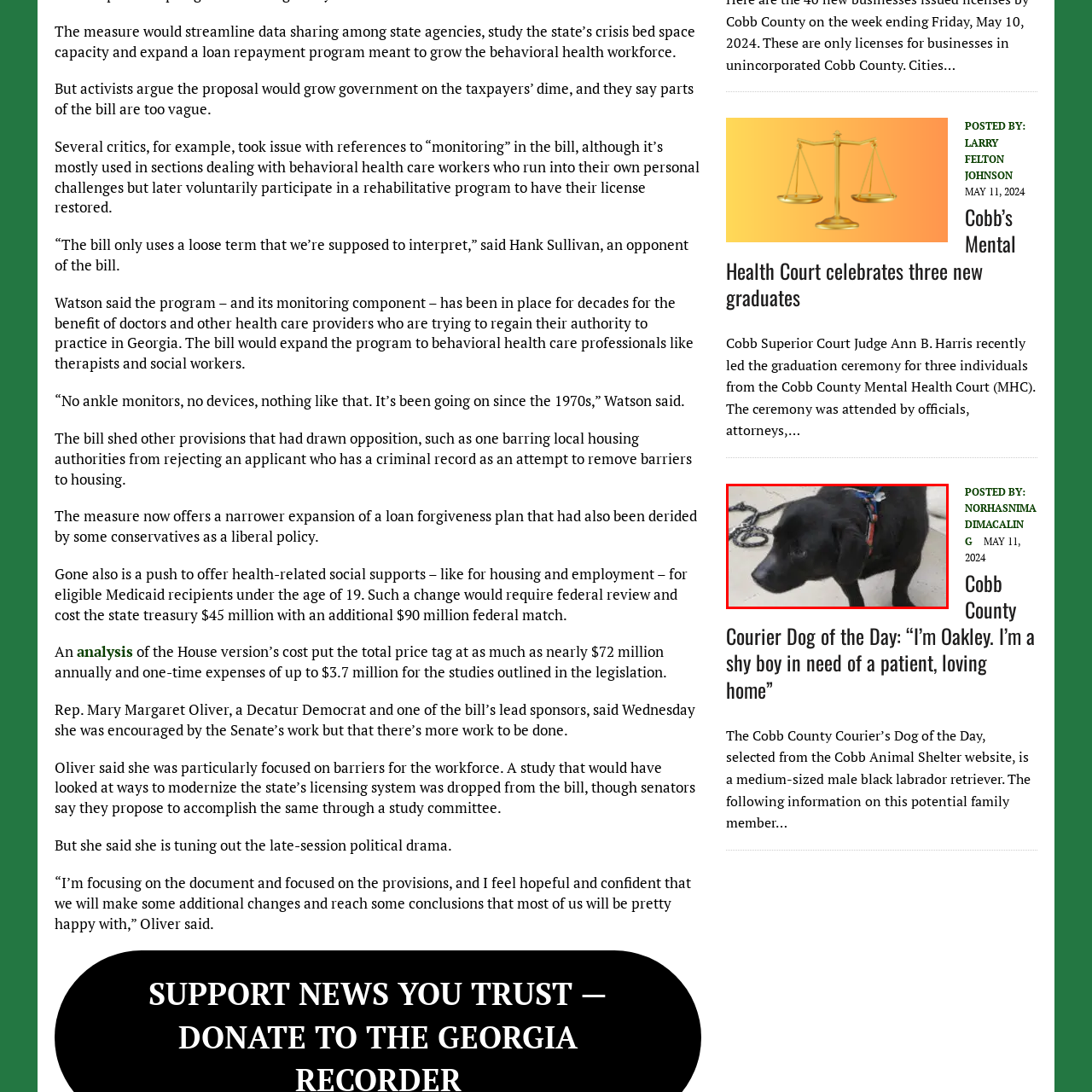Why does Oakley need a patient home?
Observe the image within the red bounding box and formulate a detailed response using the visual elements present.

According to the caption, Oakley is described as somewhat shy, indicating that he may require a patient and loving home to help him flourish, which implies that his shyness is the reason for needing a patient home.